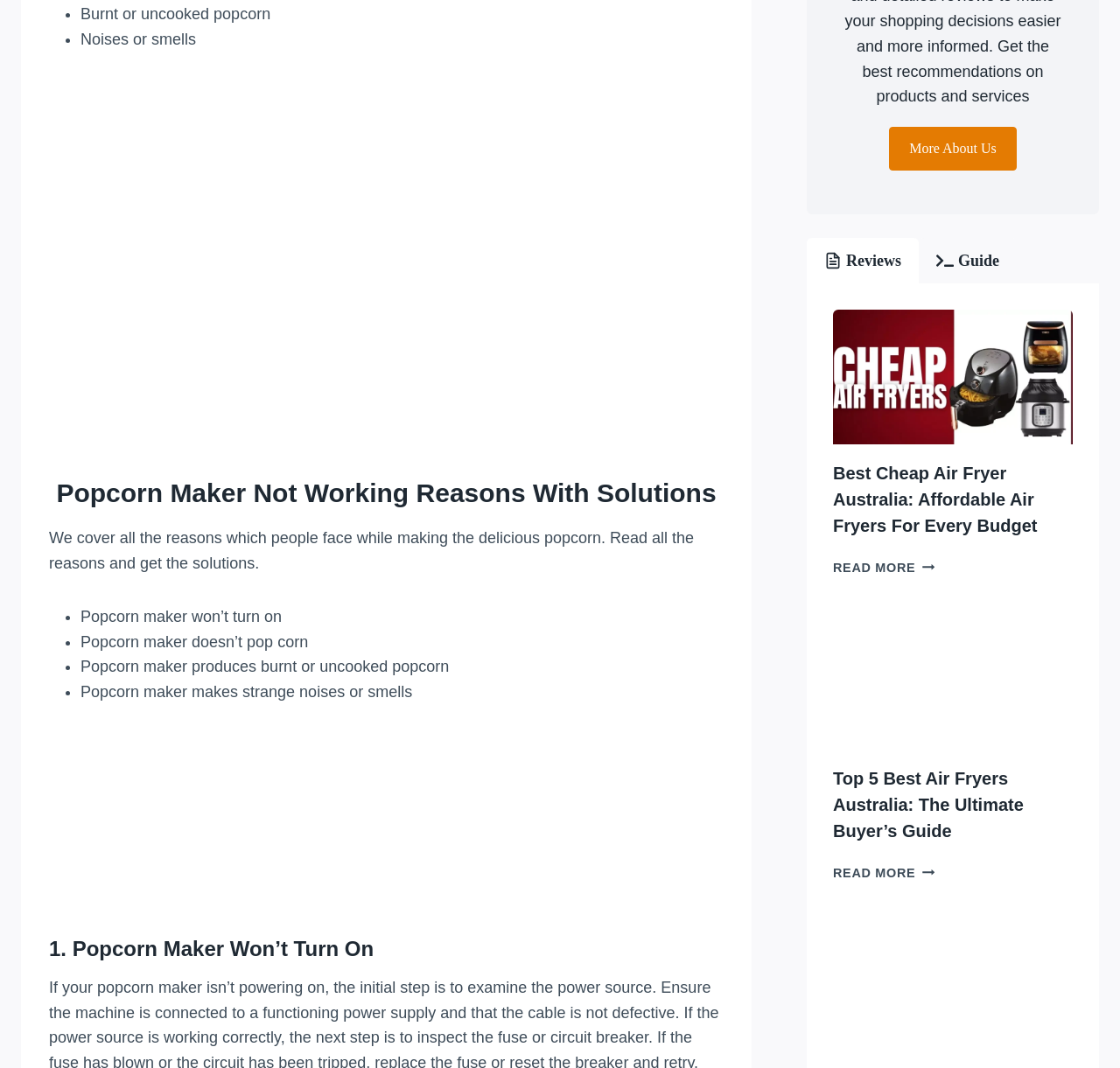Identify the bounding box of the HTML element described here: "Reviews". Provide the coordinates as four float numbers between 0 and 1: [left, top, right, bottom].

[0.72, 0.223, 0.82, 0.265]